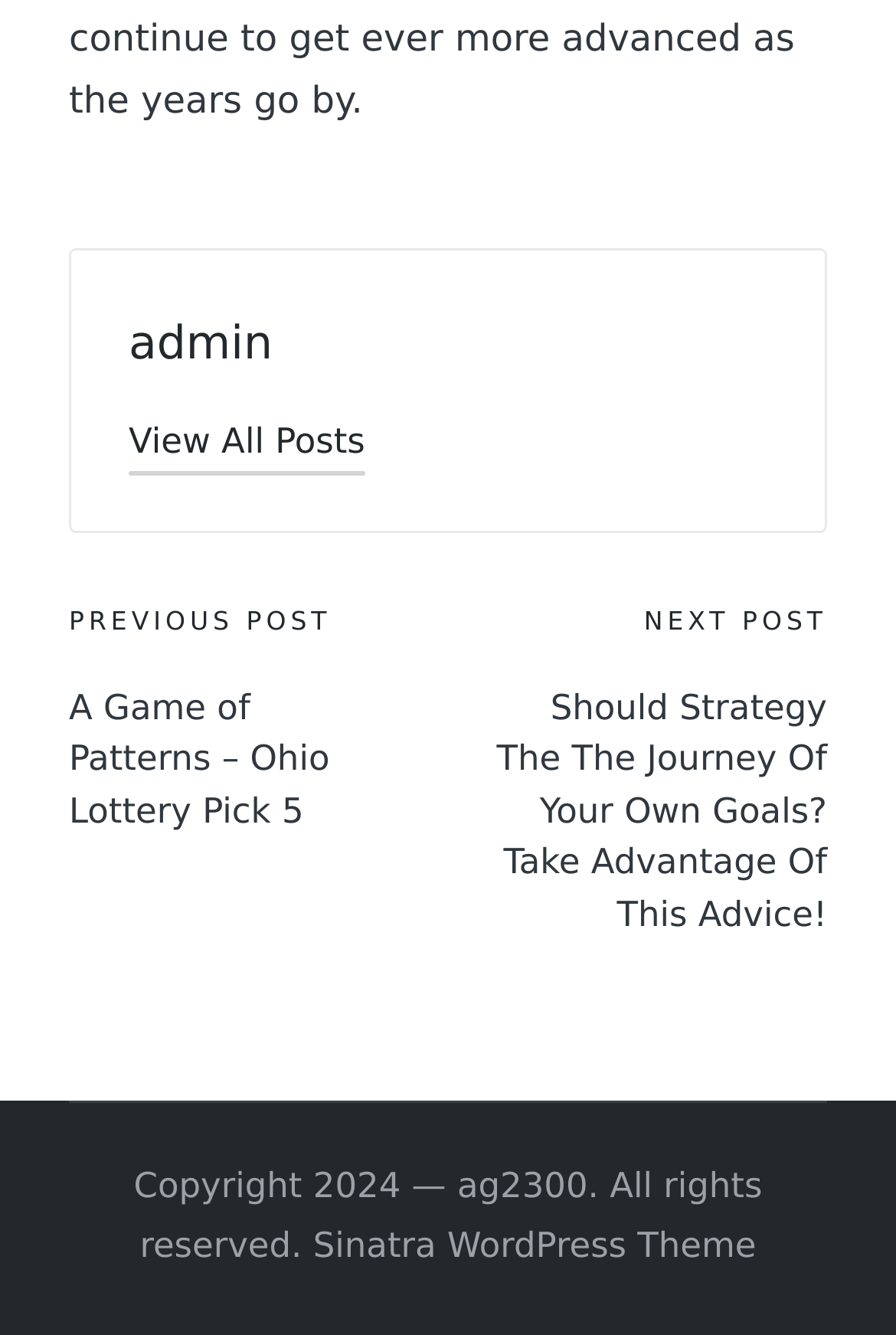What is the title of the next post?
Give a single word or phrase as your answer by examining the image.

Should Strategy The The Journey Of Your Own Goals? Take Advantage Of This Advice!